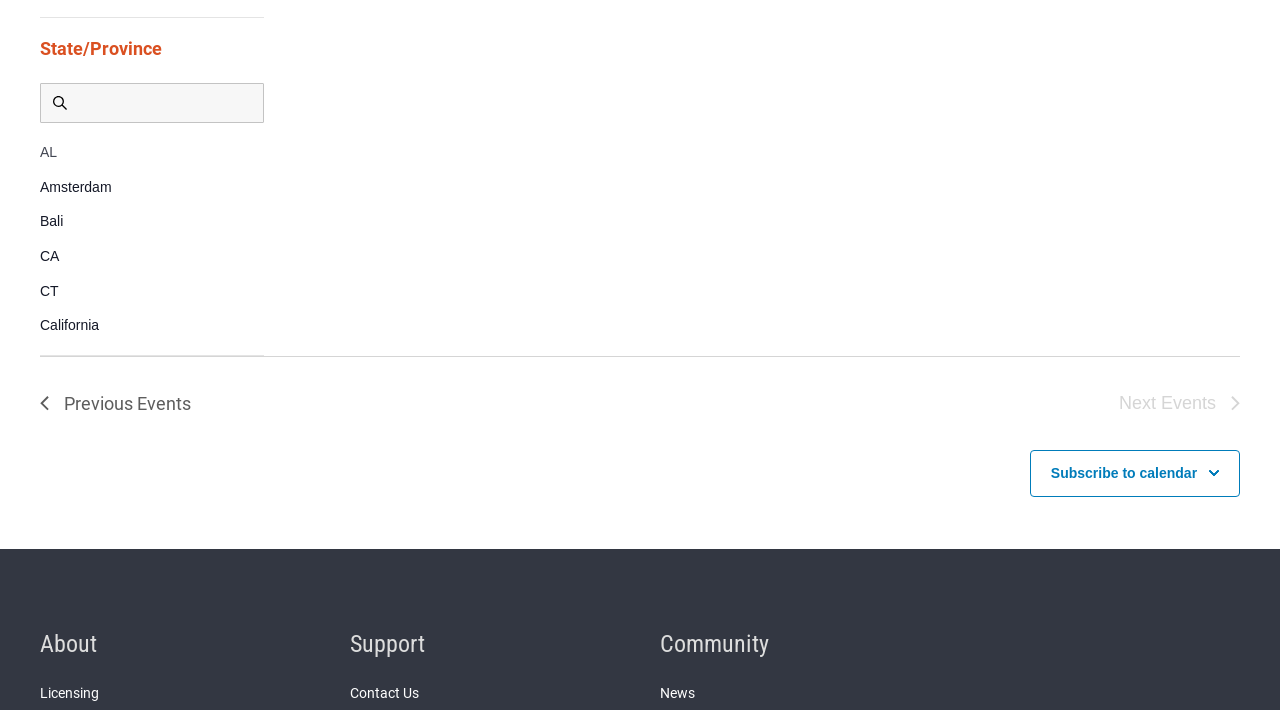Find the bounding box coordinates of the element to click in order to complete this instruction: "Click the 'State/Province' button". The bounding box coordinates must be four float numbers between 0 and 1, denoted as [left, top, right, bottom].

[0.031, 0.019, 0.206, 0.111]